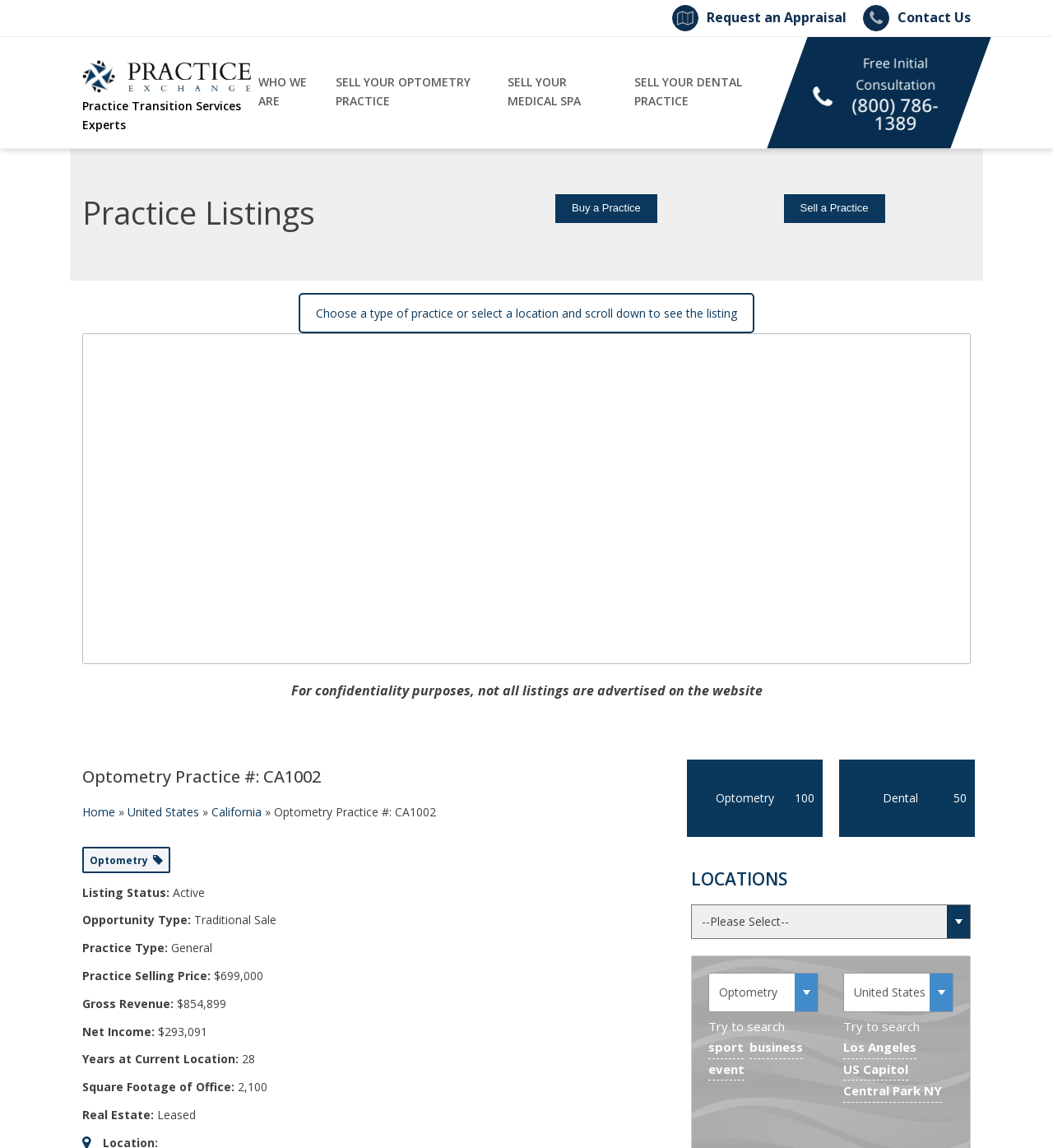Please specify the bounding box coordinates in the format (top-left x, top-left y, bottom-right x, bottom-right y), with all values as floating point numbers between 0 and 1. Identify the bounding box of the UI element described by: Dental 50

[0.797, 0.661, 0.926, 0.729]